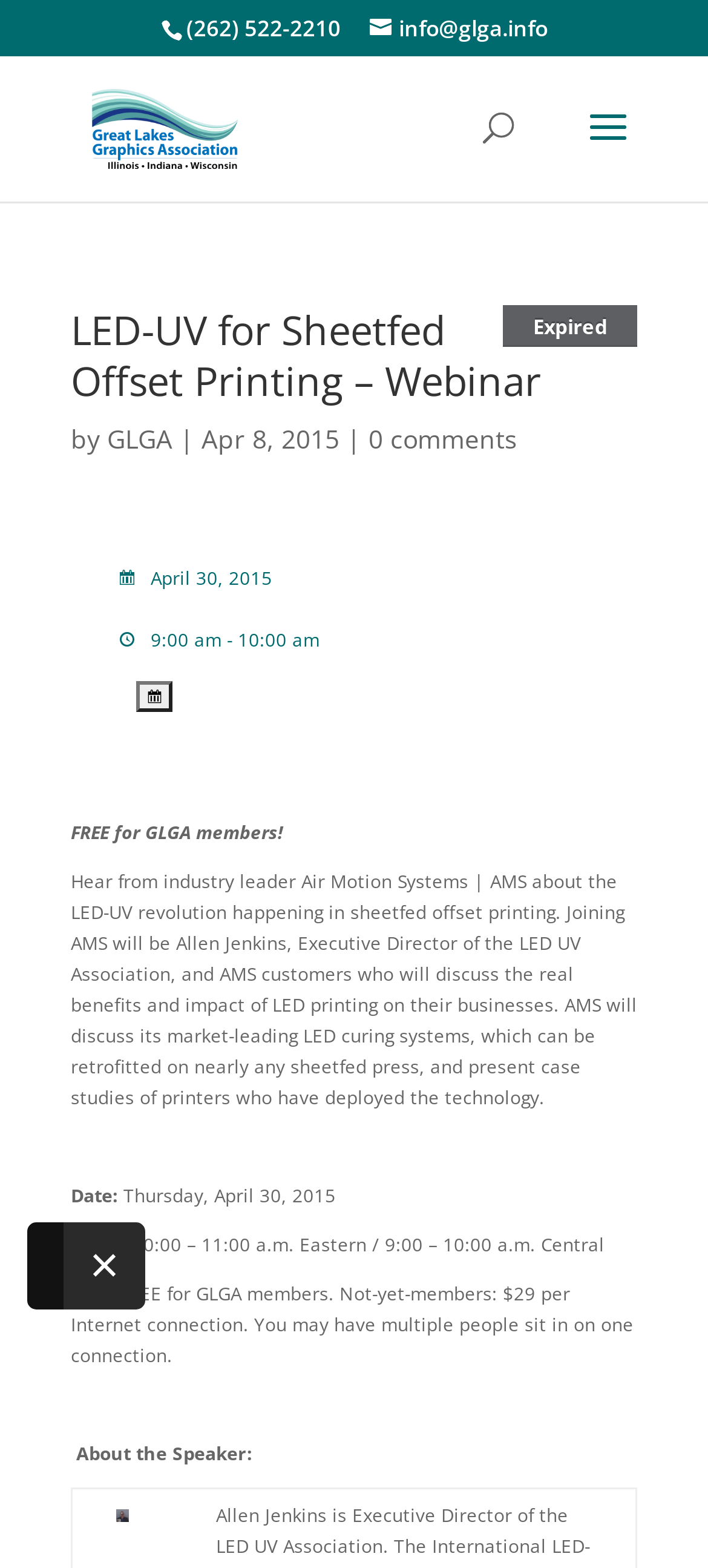Using the description: "GLGA", identify the bounding box of the corresponding UI element in the screenshot.

[0.151, 0.269, 0.244, 0.291]